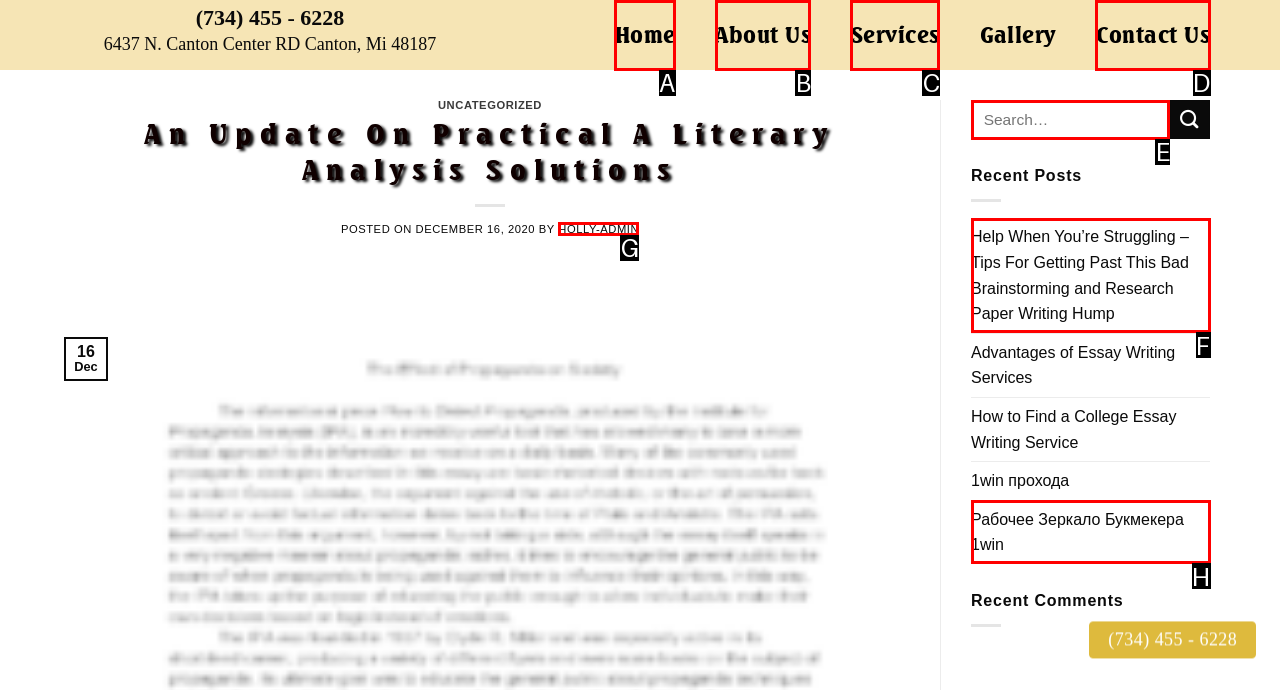Which option should I select to accomplish the task: Contact 'Holly-ADMIN'? Respond with the corresponding letter from the given choices.

G